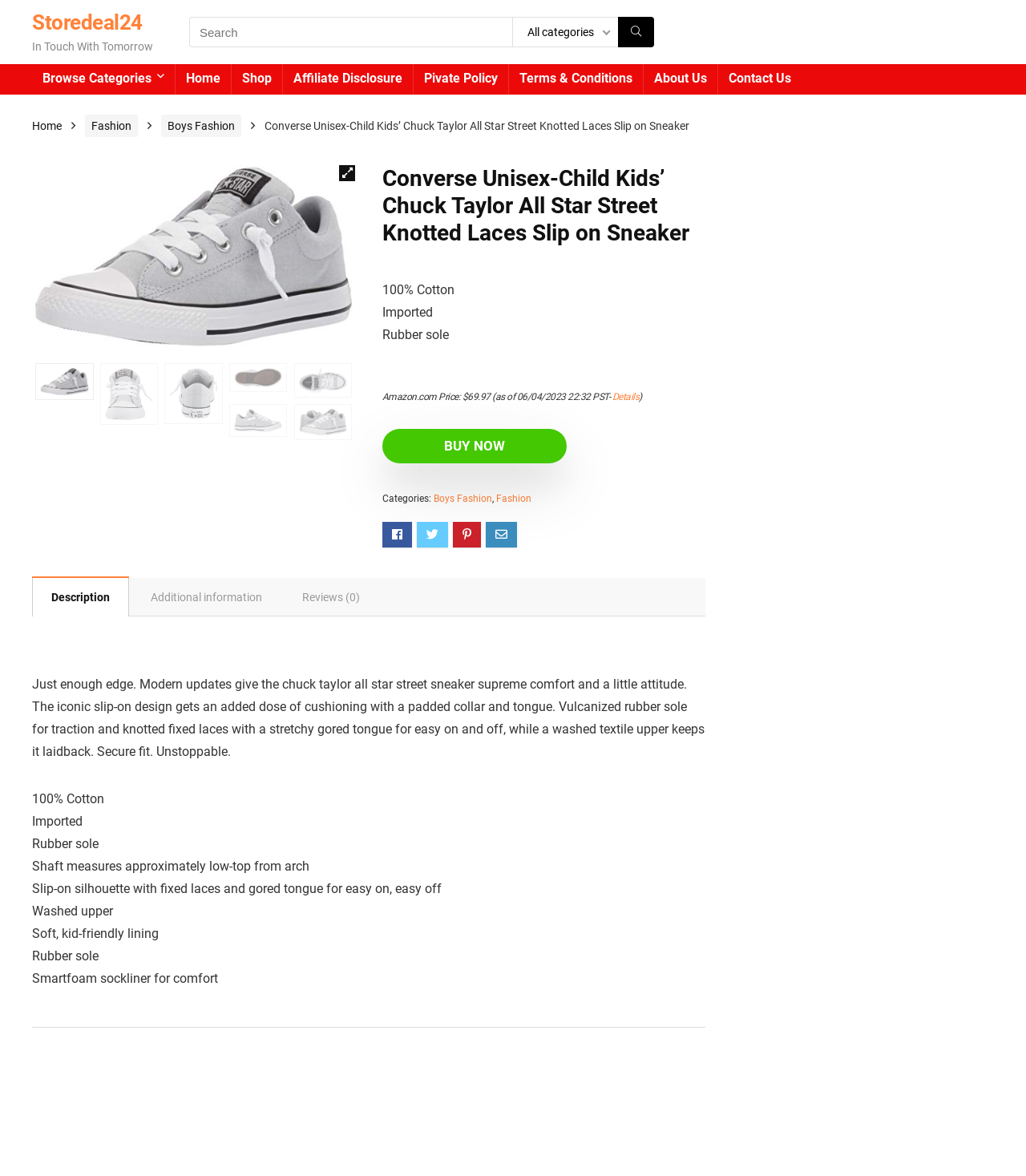Specify the bounding box coordinates of the element's region that should be clicked to achieve the following instruction: "View product details". The bounding box coordinates consist of four float numbers between 0 and 1, in the format [left, top, right, bottom].

[0.597, 0.333, 0.623, 0.342]